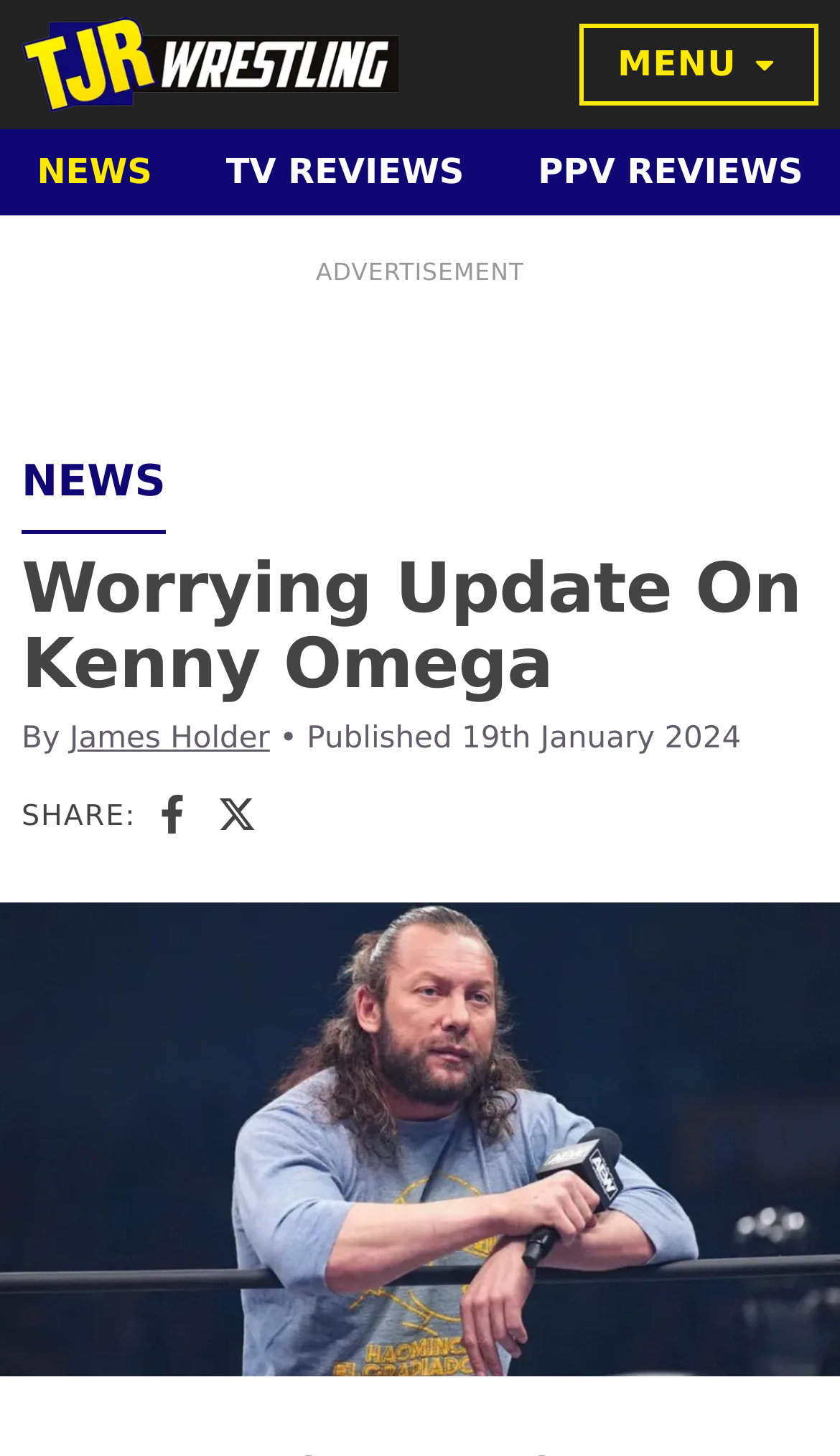Answer the question in a single word or phrase:
How many social media platforms are available for sharing?

2